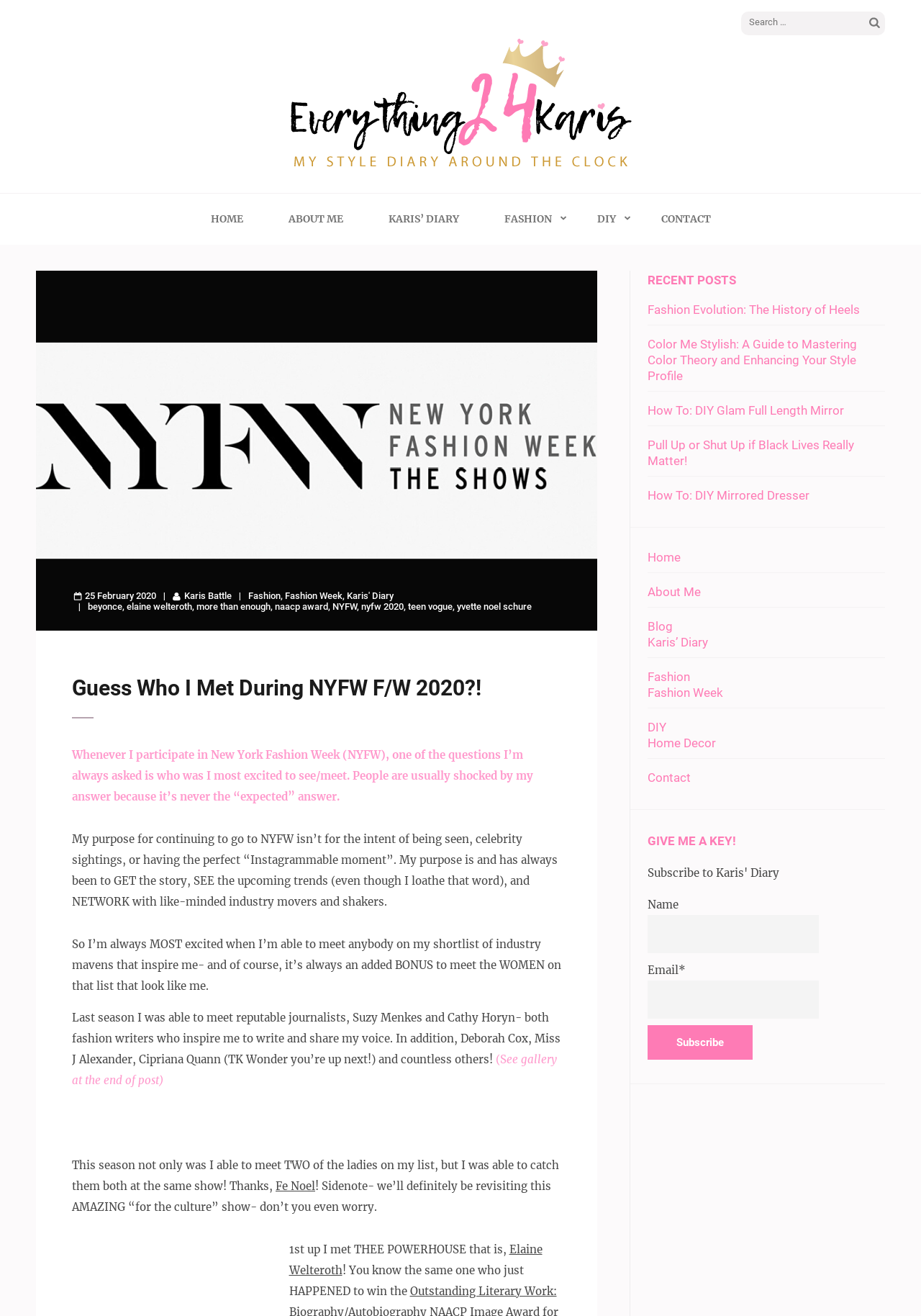Could you provide the bounding box coordinates for the portion of the screen to click to complete this instruction: "Subscribe to the newsletter"?

[0.703, 0.779, 0.817, 0.805]